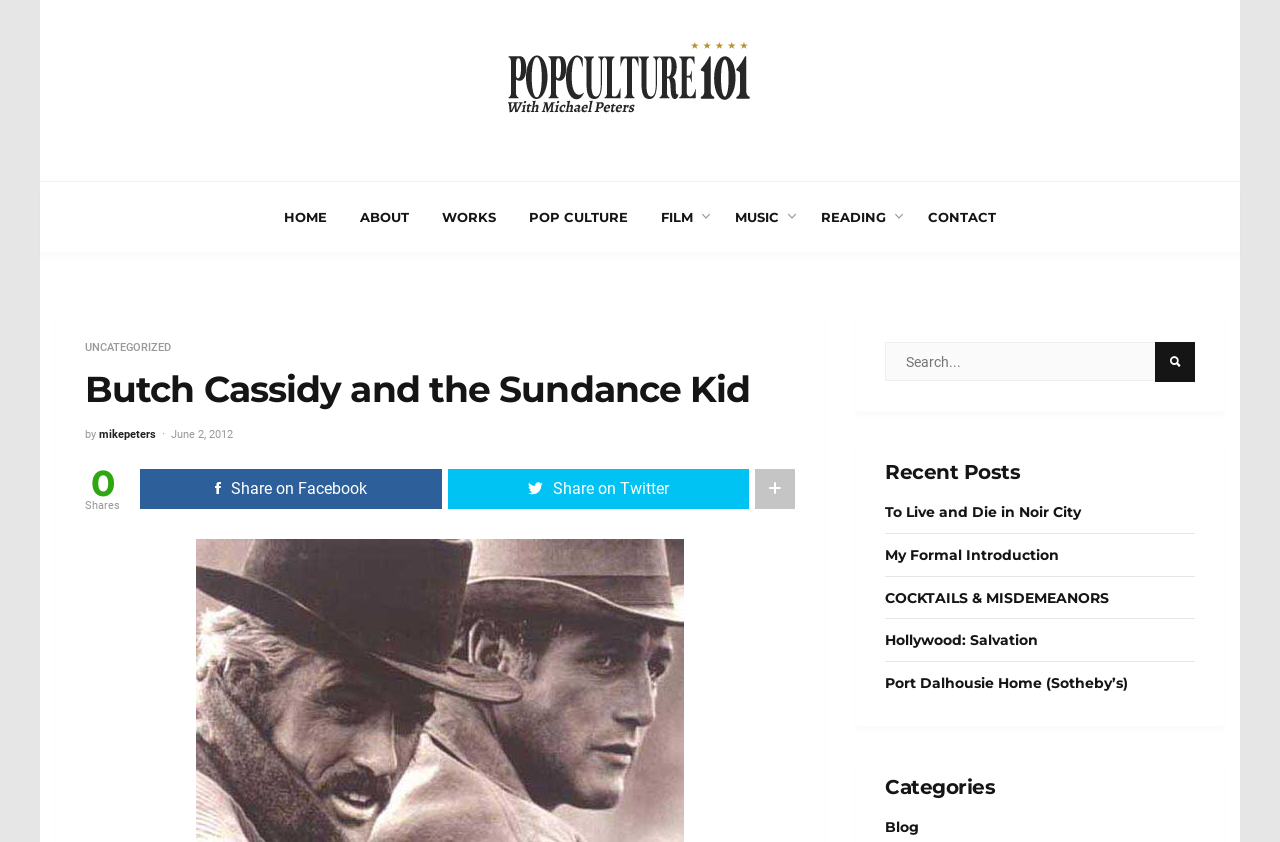Refer to the image and provide an in-depth answer to the question:
What is the purpose of the textbox at the top right corner?

The purpose of the textbox at the top right corner can be inferred by its placeholder text 'Search...' and the button next to it with a magnifying glass icon, indicating that it is a search function.